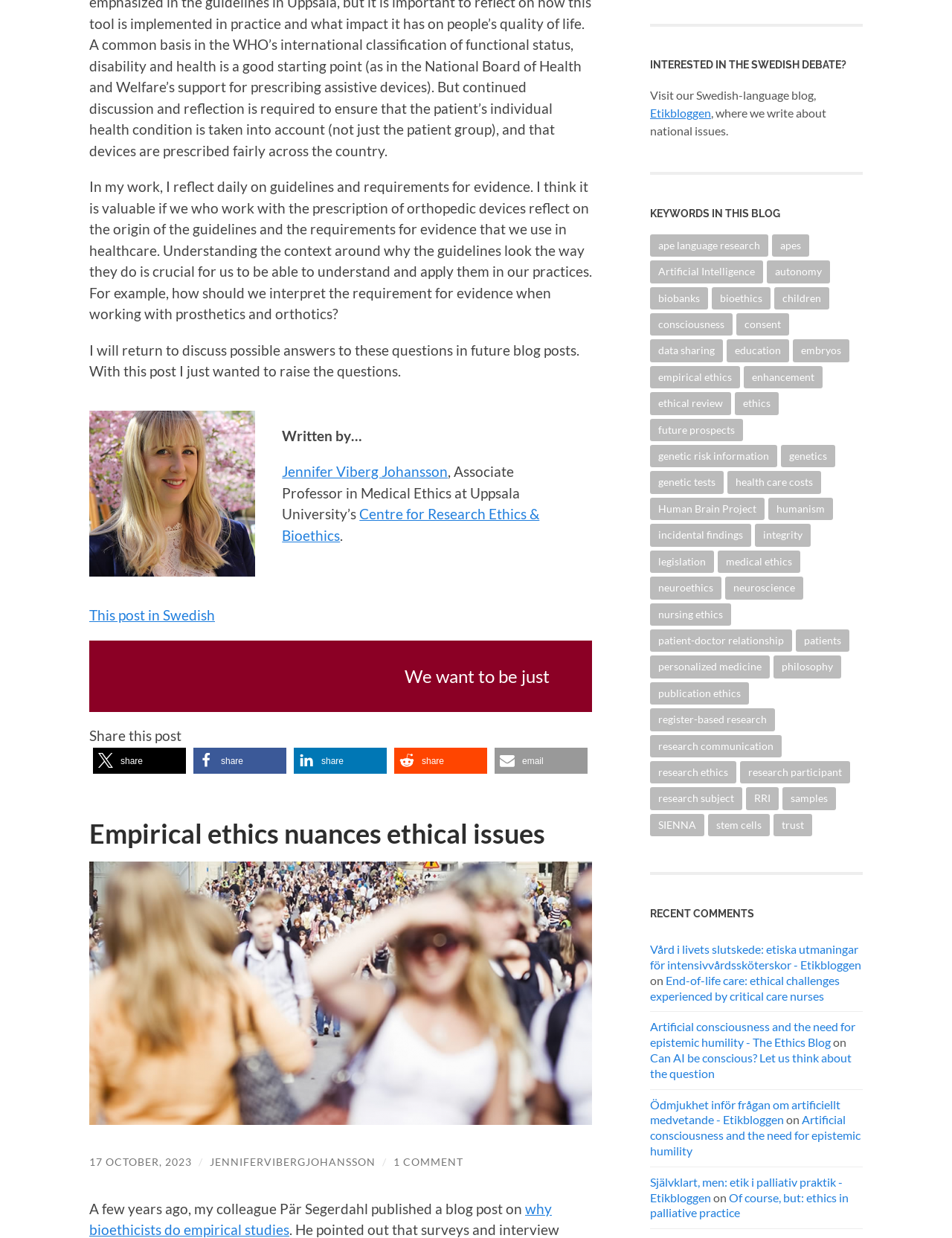Observe the image and answer the following question in detail: What is the author's profession?

The author's profession can be determined by reading the text 'Written by…' followed by the author's name 'Jennifer Viberg Johansson' and then the description 'Associate Professor in Medical Ethics at Uppsala University’s Centre for Research Ethics & Bioethics'.